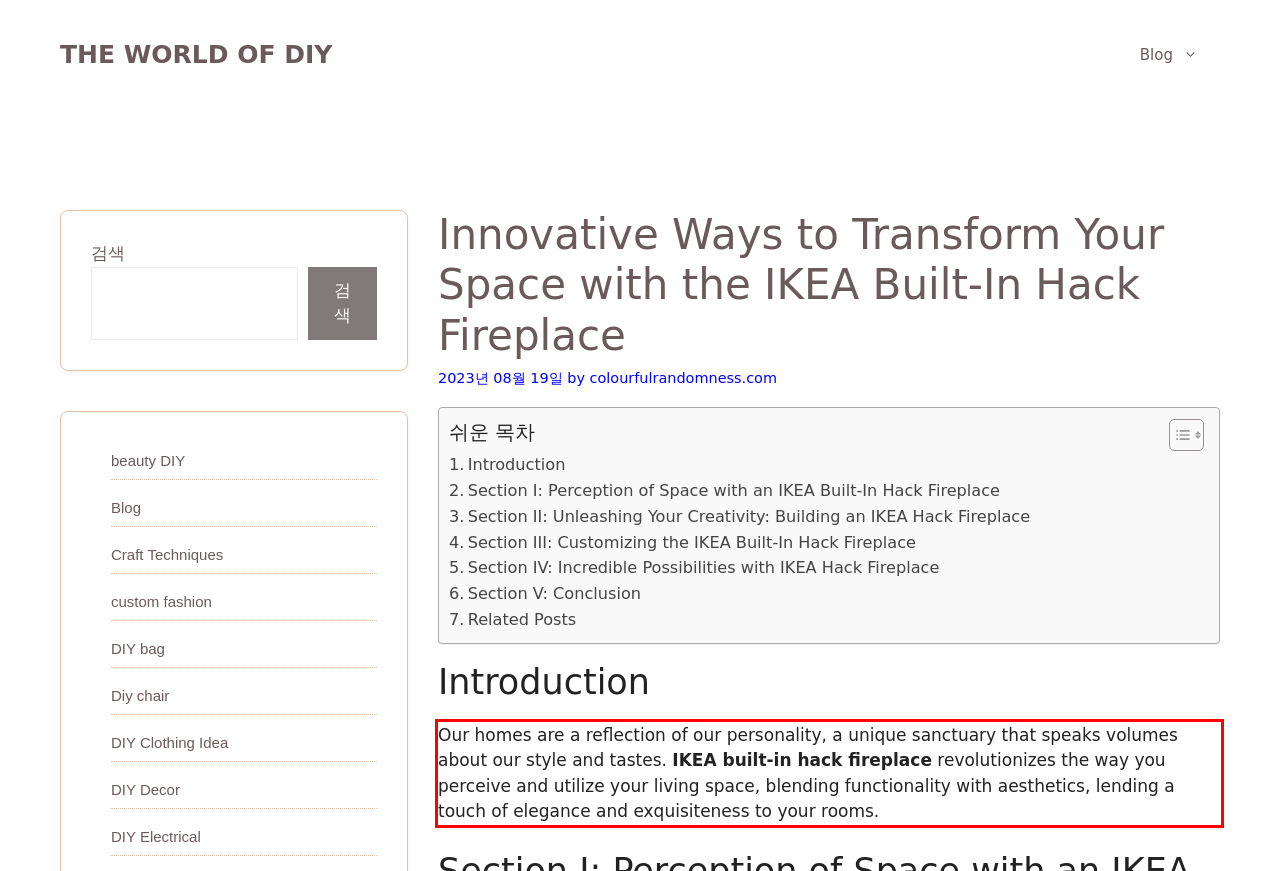Within the provided webpage screenshot, find the red rectangle bounding box and perform OCR to obtain the text content.

Our homes are a reflection of our personality, a unique sanctuary that speaks volumes about our style and tastes. IKEA built-in hack fireplace revolutionizes the way you perceive and utilize your living space, blending functionality with aesthetics, lending a touch of elegance and exquisiteness to your rooms.